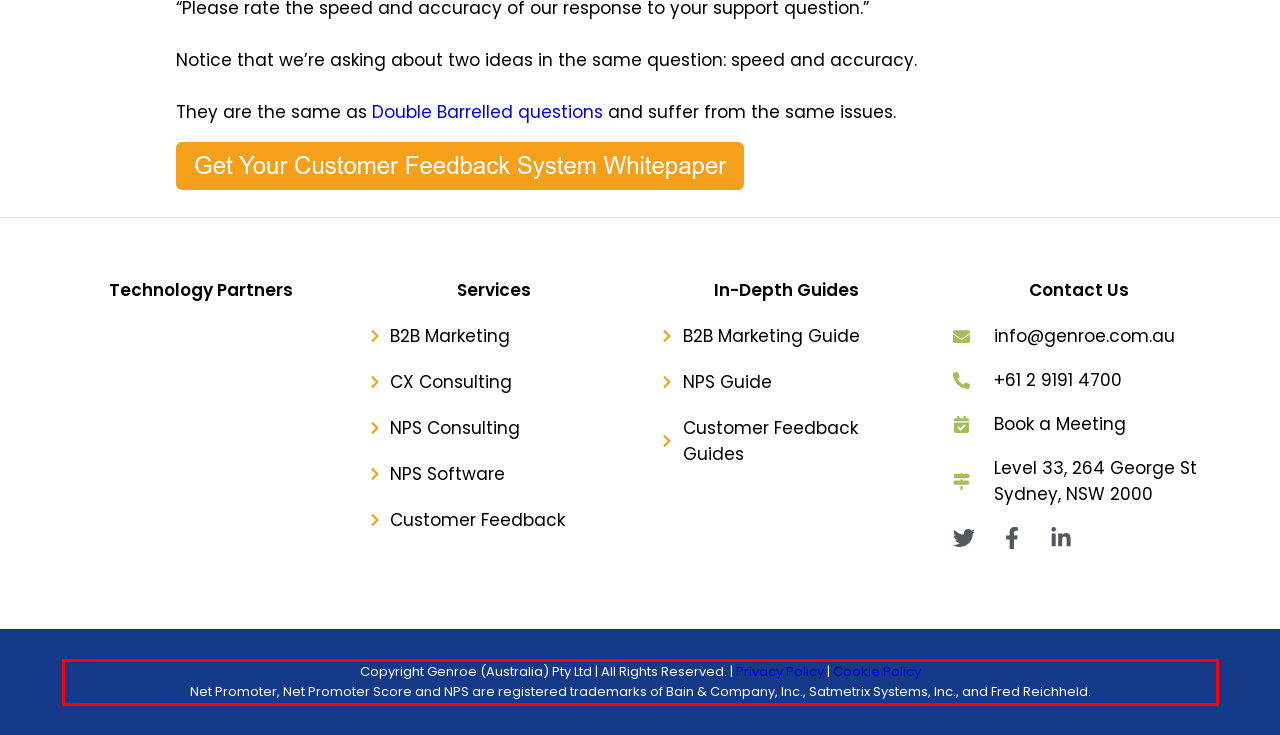In the screenshot of the webpage, find the red bounding box and perform OCR to obtain the text content restricted within this red bounding box.

Copyright Genroe (Australia) Pty Ltd | All Rights Reserved. | Privacy Policy | Cookie Policy Net Promoter, Net Promoter Score and NPS are registered trademarks of Bain & Company, Inc., Satmetrix Systems, Inc., and Fred Reichheld.